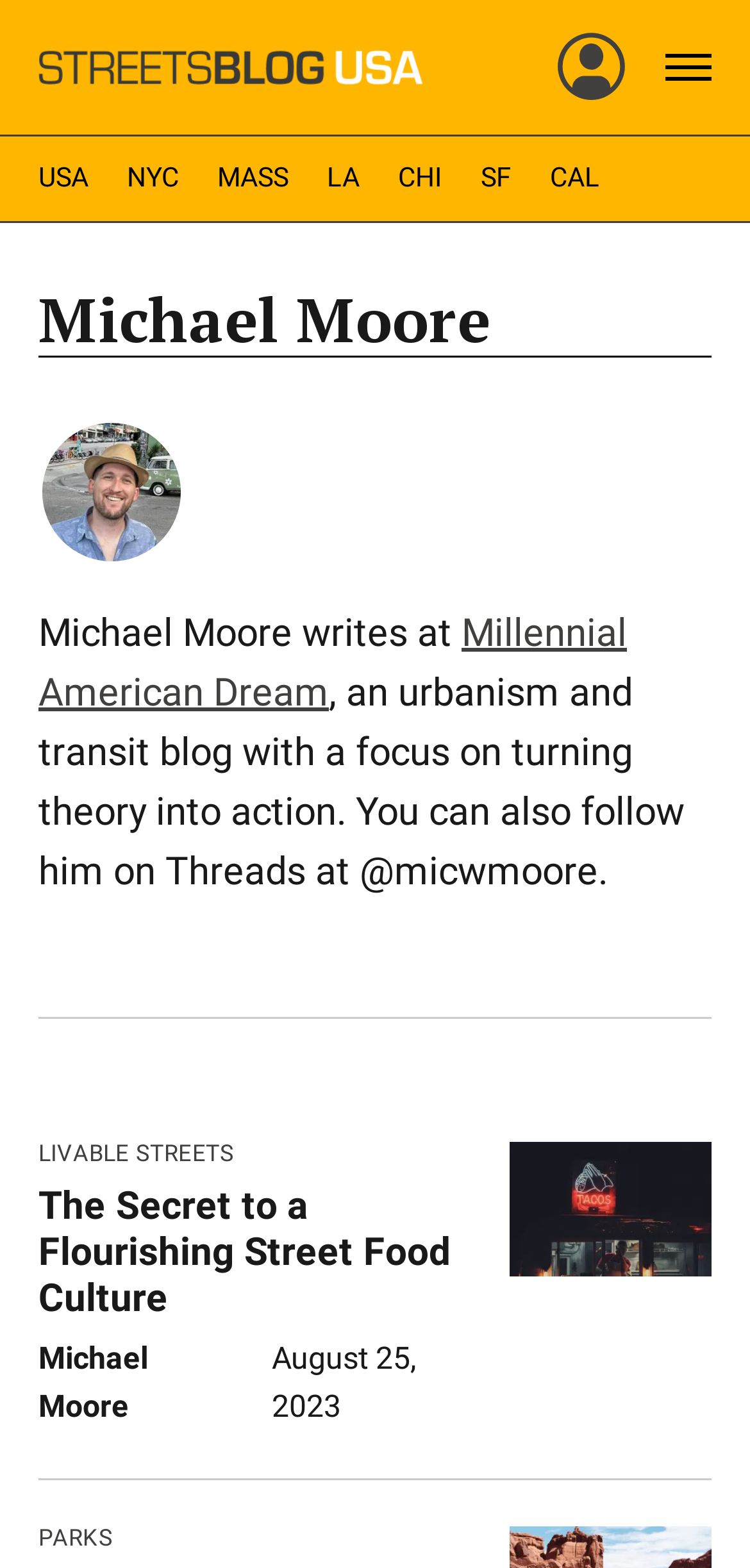Please find the bounding box coordinates of the element that needs to be clicked to perform the following instruction: "visit Millennial American Dream". The bounding box coordinates should be four float numbers between 0 and 1, represented as [left, top, right, bottom].

[0.051, 0.388, 0.836, 0.456]